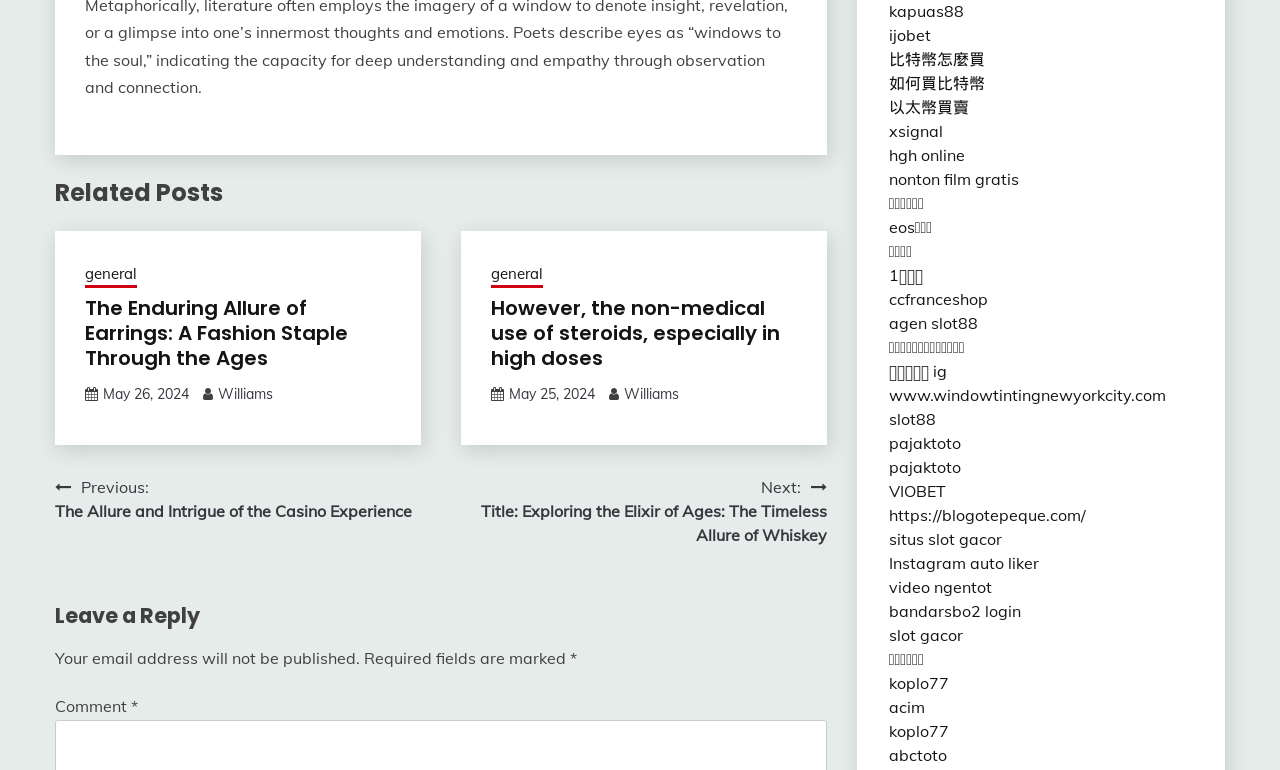Find the bounding box coordinates for the UI element that matches this description: "bandarsbo2 login".

[0.694, 0.78, 0.797, 0.806]